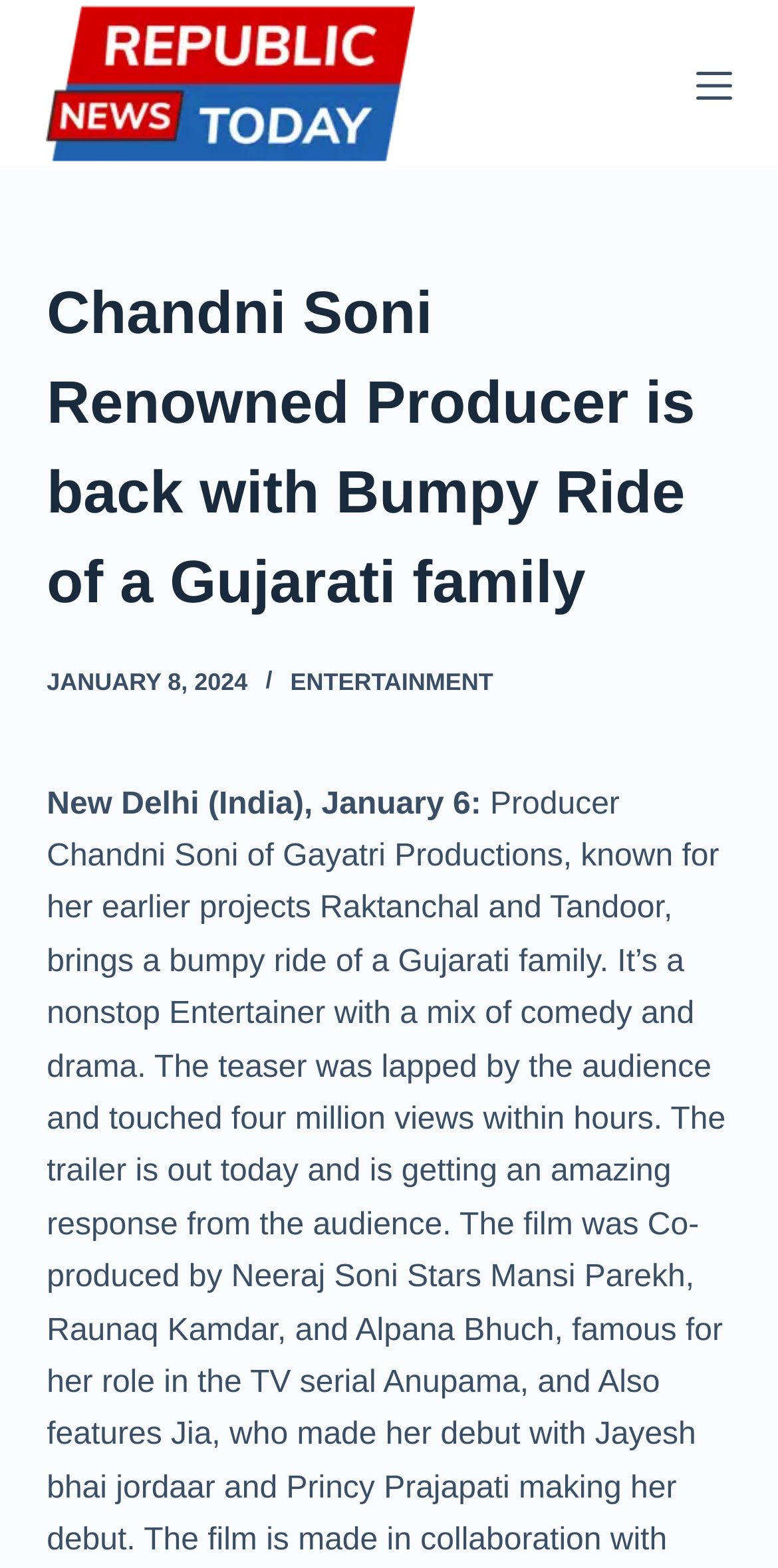What is the category of the news article?
Look at the image and answer with only one word or phrase.

ENTERTAINMENT